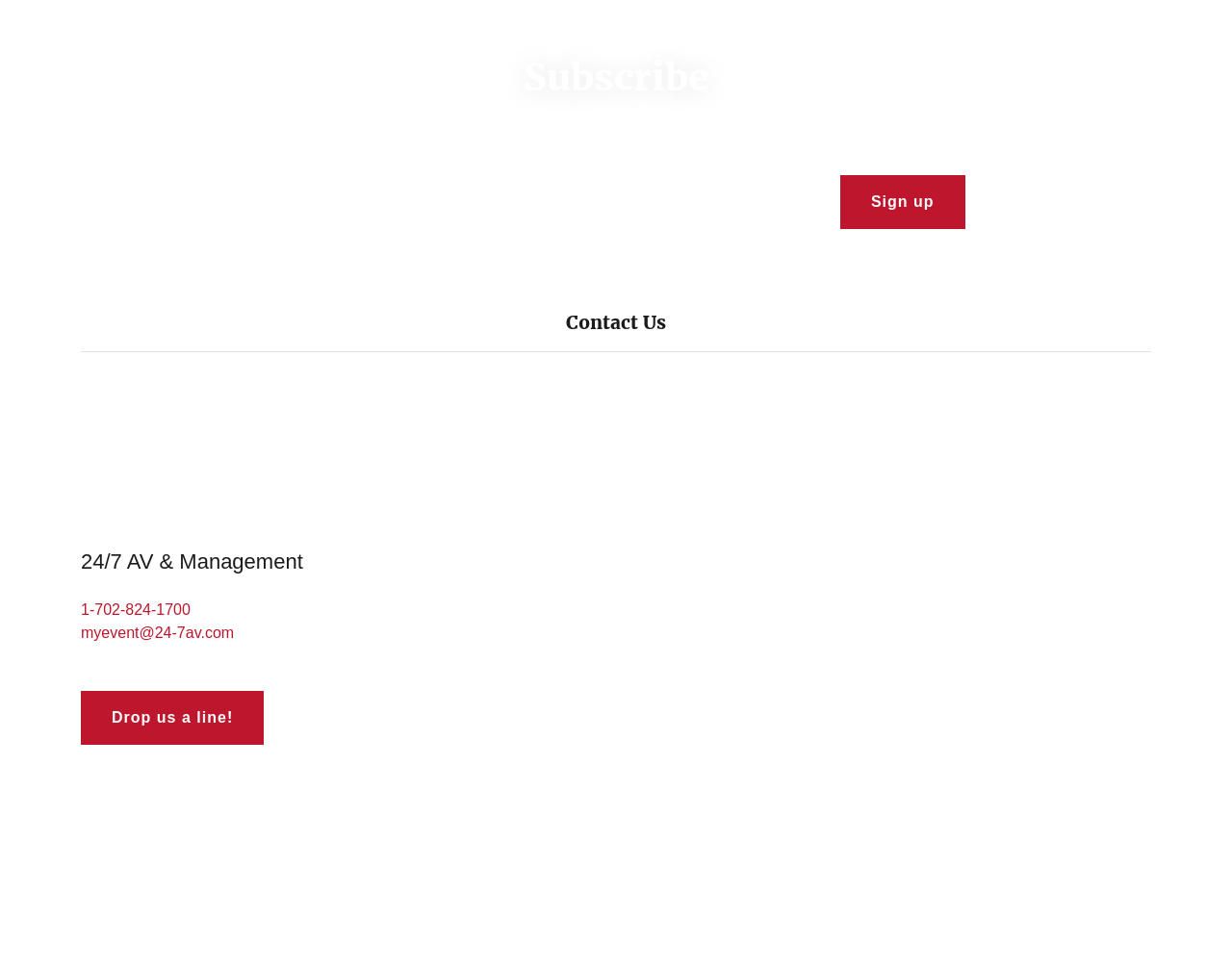What is the call-to-action button under 'Contact Us'? Please answer the question using a single word or phrase based on the image.

Drop us a line!